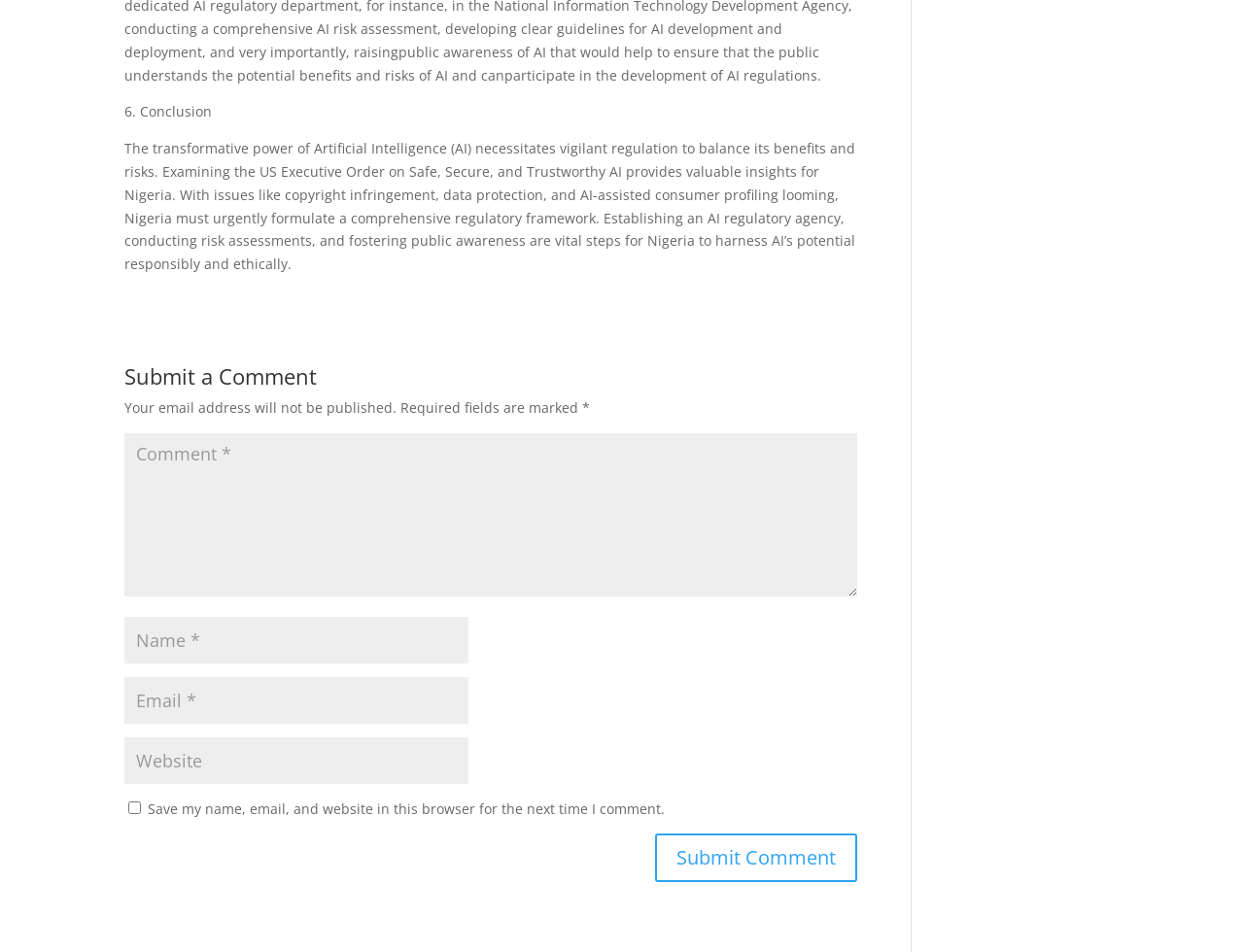Respond to the following question using a concise word or phrase: 
What is required to submit a comment?

Name, email, and comment